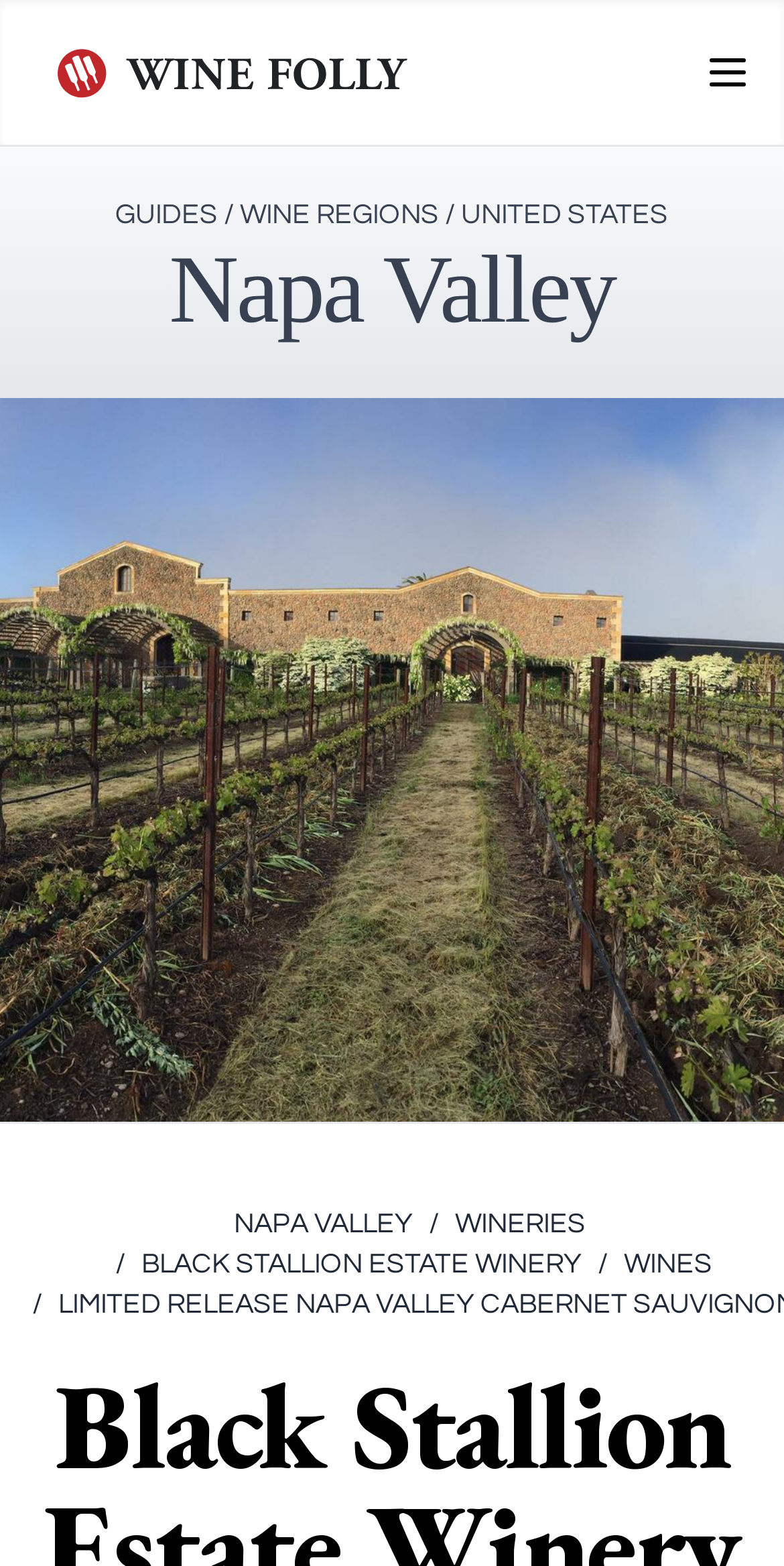Explain the webpage's design and content in an elaborate manner.

The webpage is about Black Stallion Estate Winery, specifically featuring their LIMITED RELEASE NAPA VALLEY CABERNET SAUVIGNON wine. At the top left corner, there is a Wine Folly logo, which is an image linked to Wine Folly. Next to it, on the top right corner, is an "Open menu" button. 

Below the top section, there is a navigation menu with links to GUIDES, WINE REGIONS, and UNITED STATES. The main content of the page is focused on Napa Valley, with a heading "Napa Valley" and a link to Napa Valley below it. 

On the left side of the page, there is a large cover image of Black Stallion Estate Winery, taking up most of the vertical space. At the bottom of the page, there are four links: NAPA VALLEY, WINERIES, BLACK STALLION ESTATE WINERY, and WINES, which are likely related to the winery and its products.